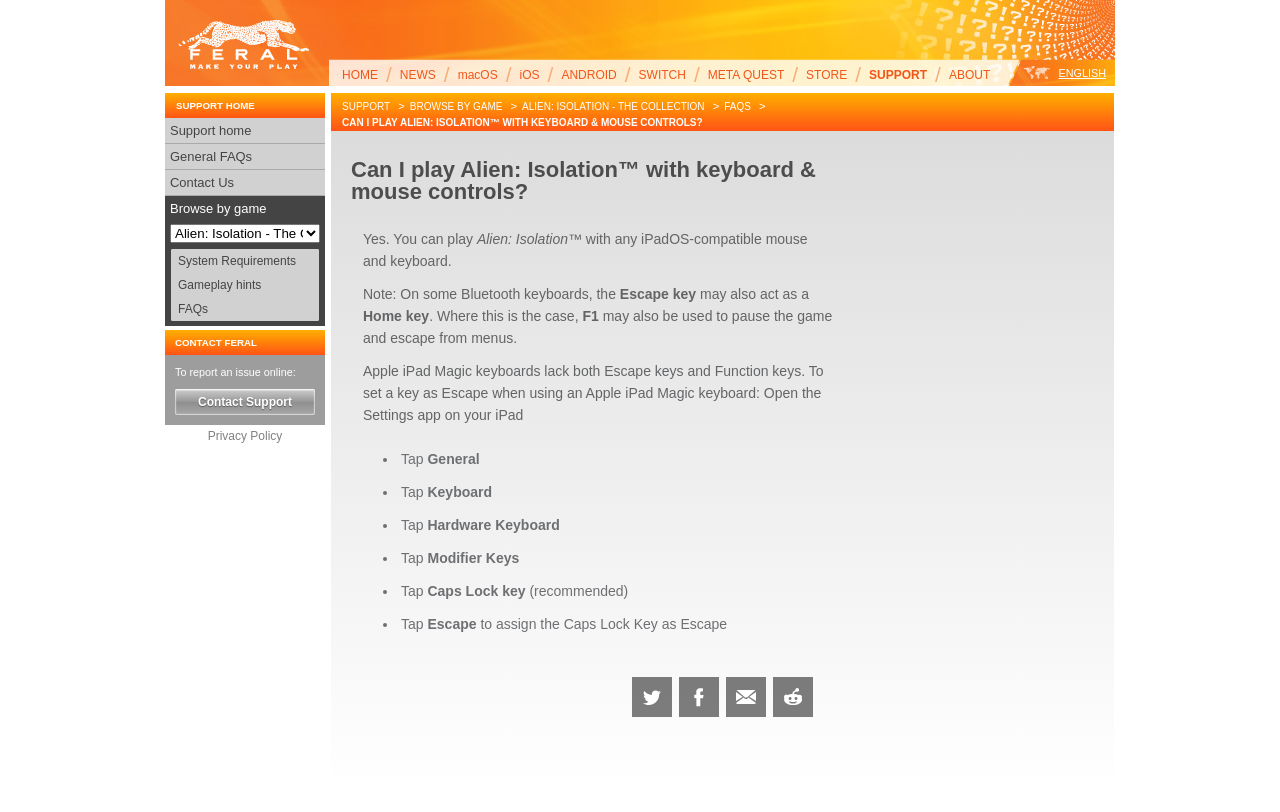Please answer the following question using a single word or phrase: 
What is the alternative to the Escape key on some Bluetooth keyboards?

F1